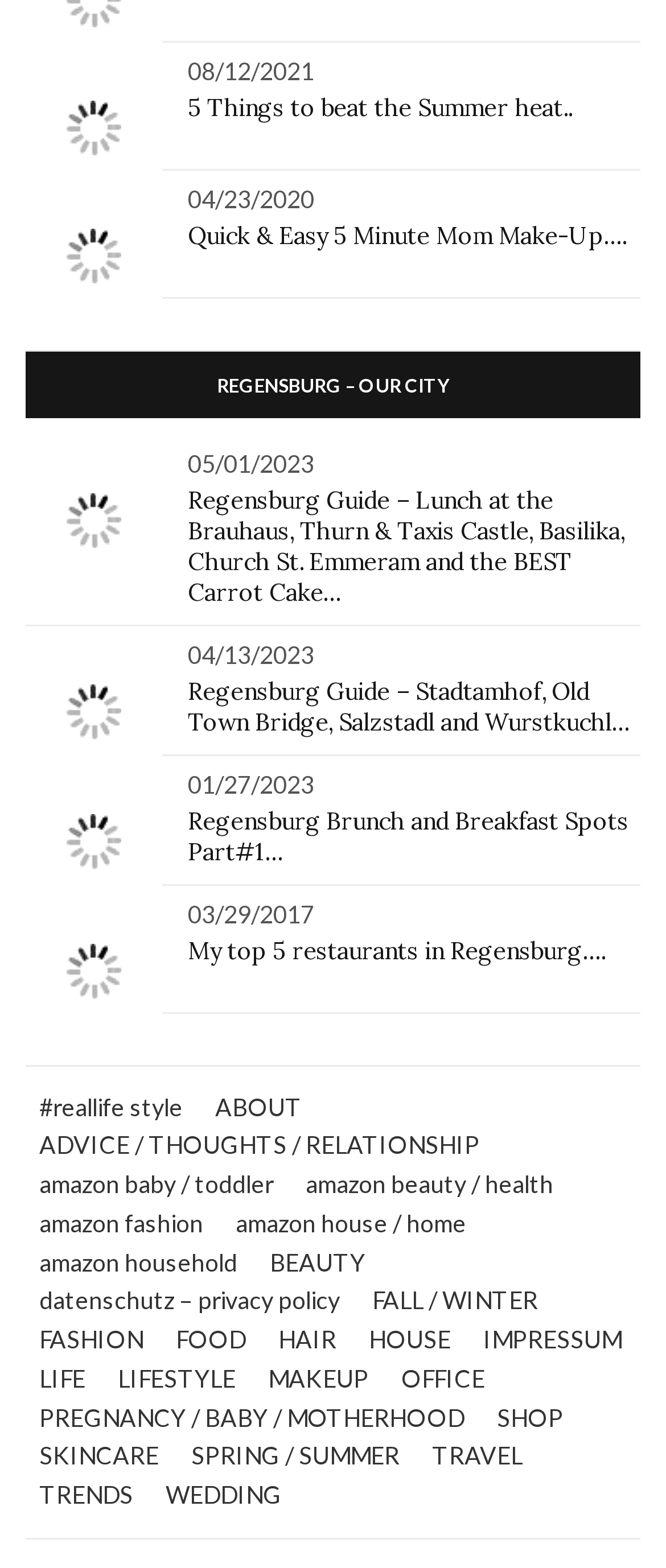How many categories are listed in the footer section?
Please answer the question with a single word or phrase, referencing the image.

24